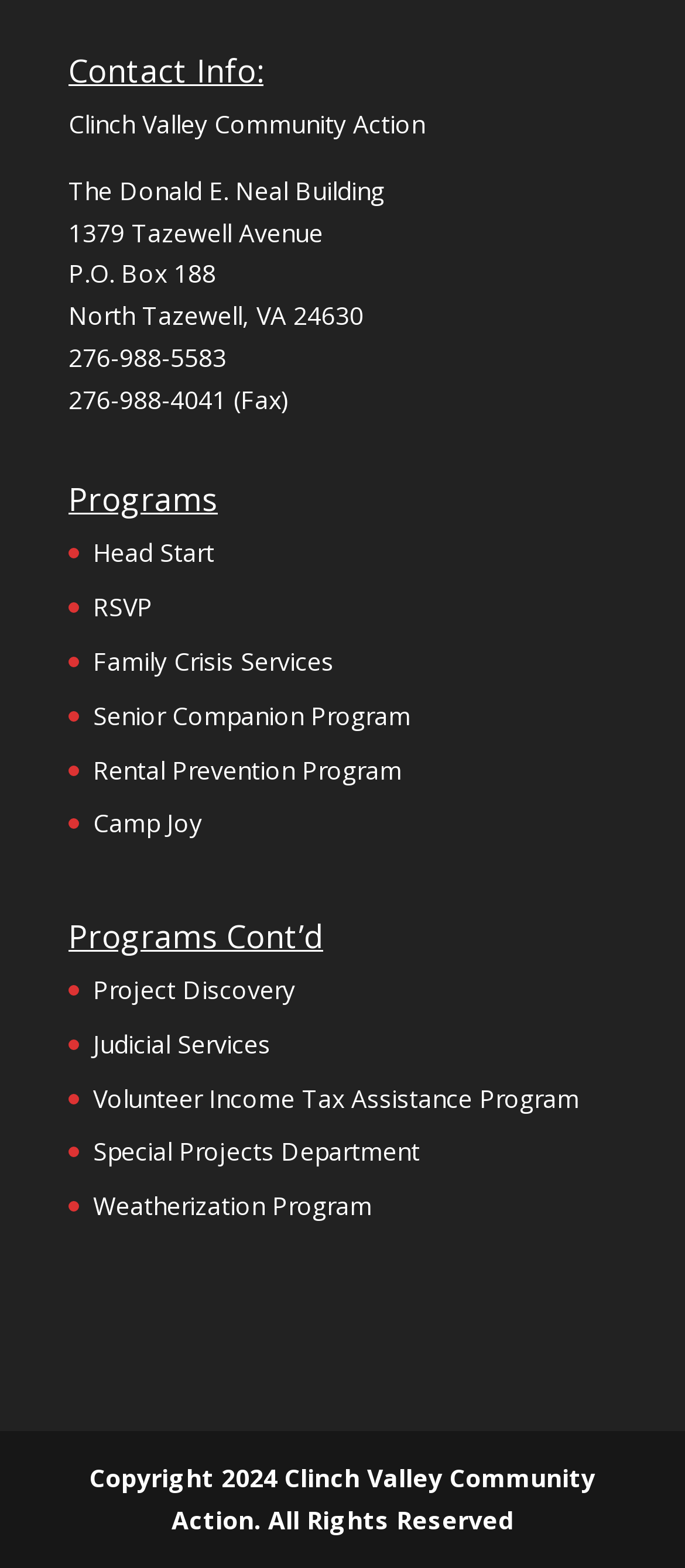What is the address of Clinch Valley Community Action?
Analyze the image and deliver a detailed answer to the question.

I found the address by looking at the contact information section of the webpage, where it lists the address as 1379 Tazewell Avenue, P.O. Box 188, North Tazewell, VA 24630.